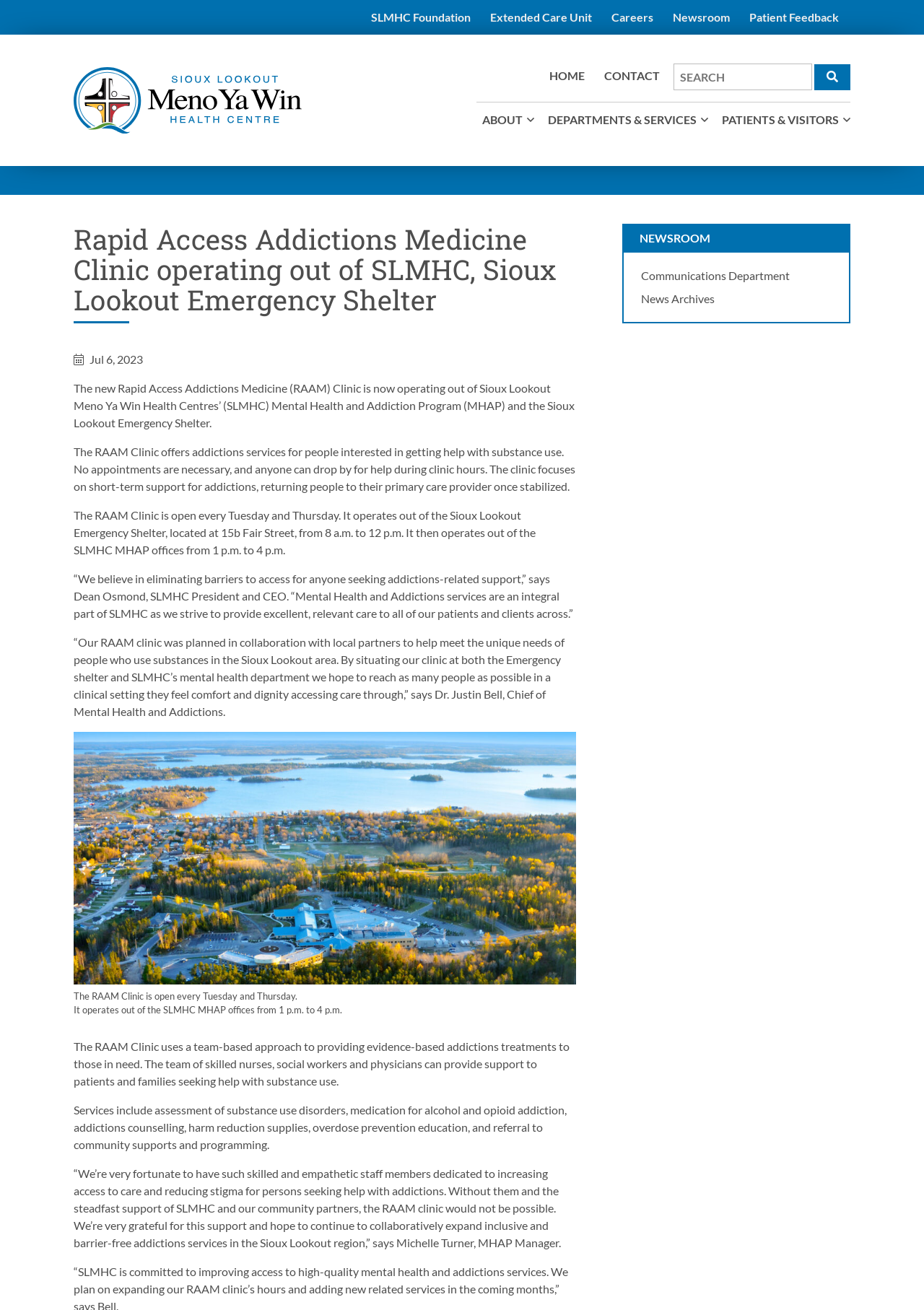Please specify the bounding box coordinates of the clickable region necessary for completing the following instruction: "Go to HOME page". The coordinates must consist of four float numbers between 0 and 1, i.e., [left, top, right, bottom].

[0.588, 0.049, 0.639, 0.066]